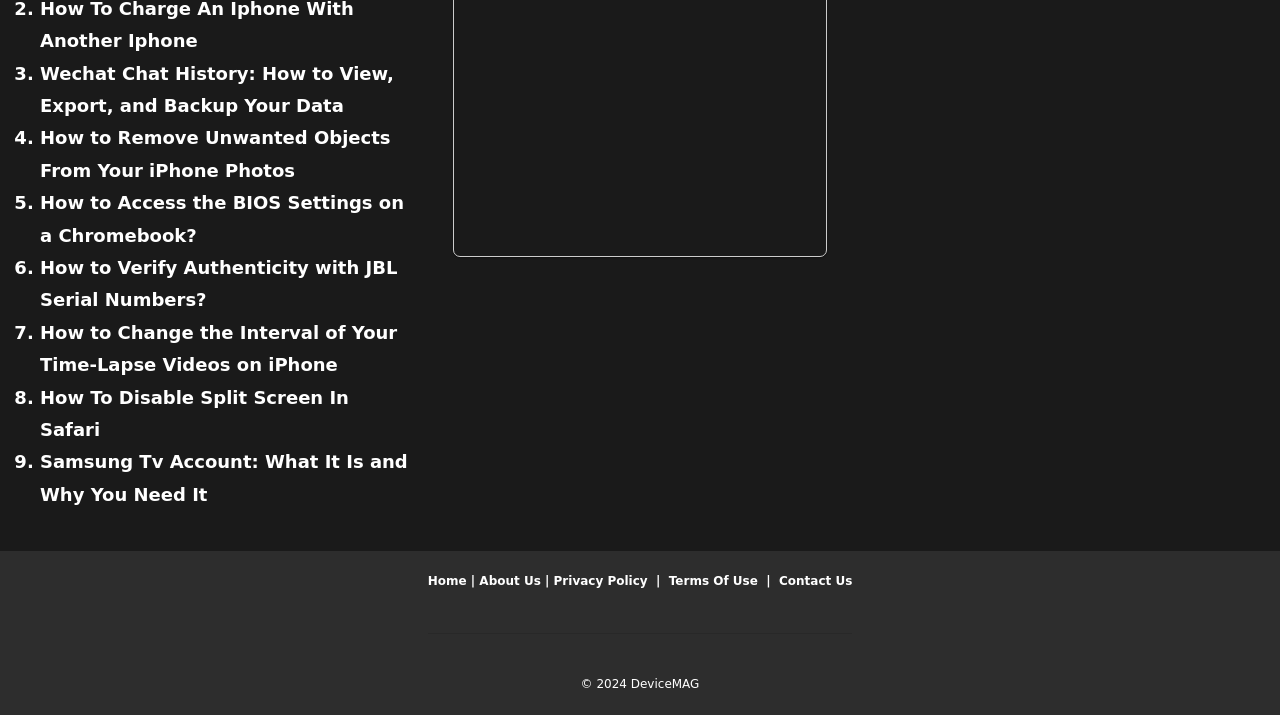Please answer the following question using a single word or phrase: 
What is the topic of the first link?

Wechat Chat History